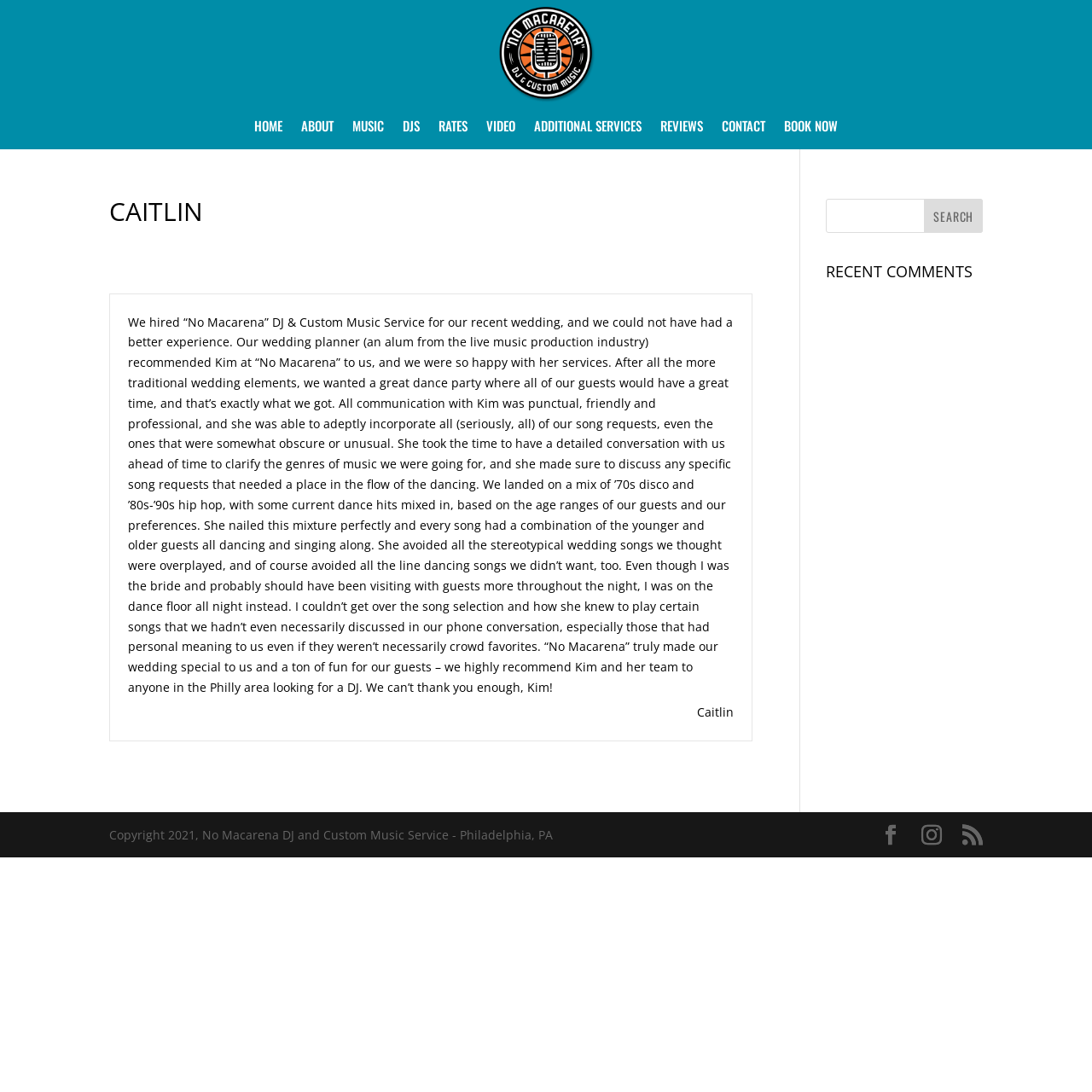Answer the question with a single word or phrase: 
What is the name of the person who wrote the review?

Caitlin